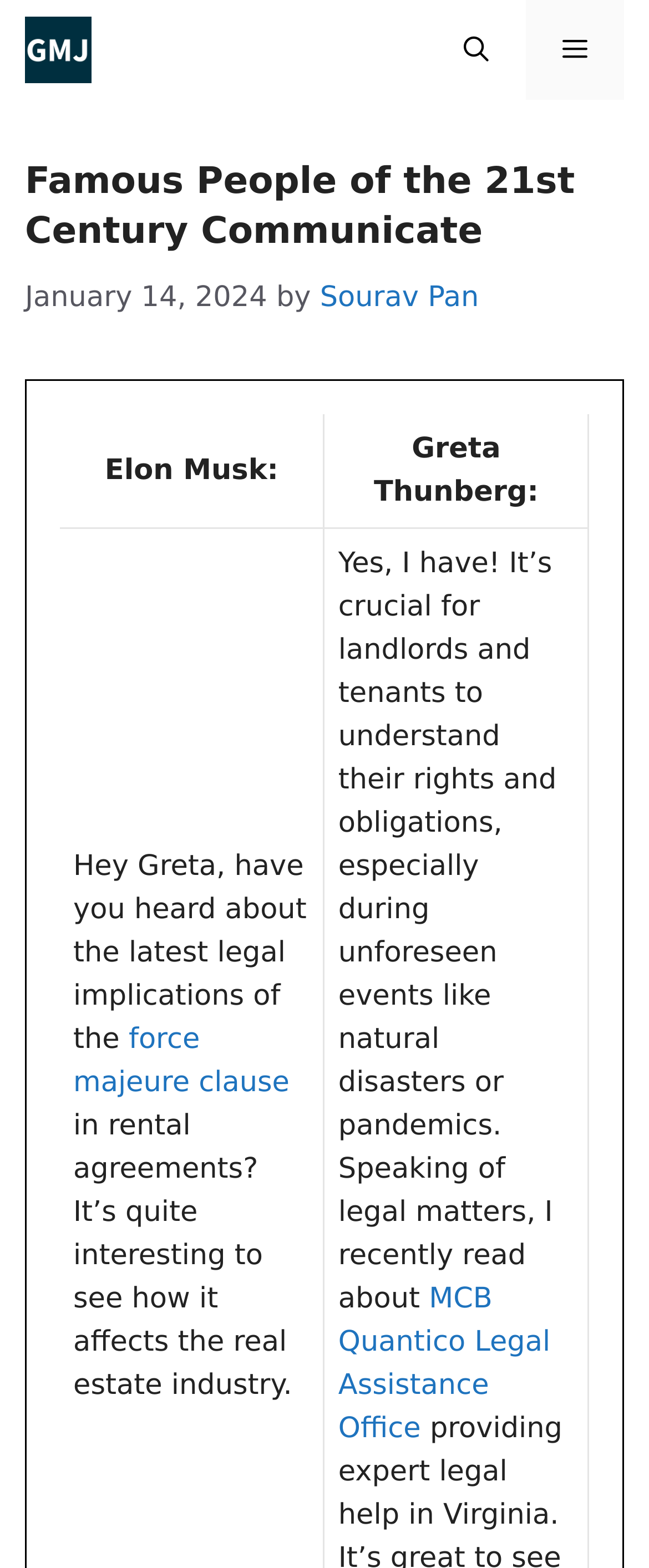Analyze the image and give a detailed response to the question:
What is the name of the website?

I found the link 'GetMicrobiologyJobs' in the banner section, which indicates that it is the name of the website.